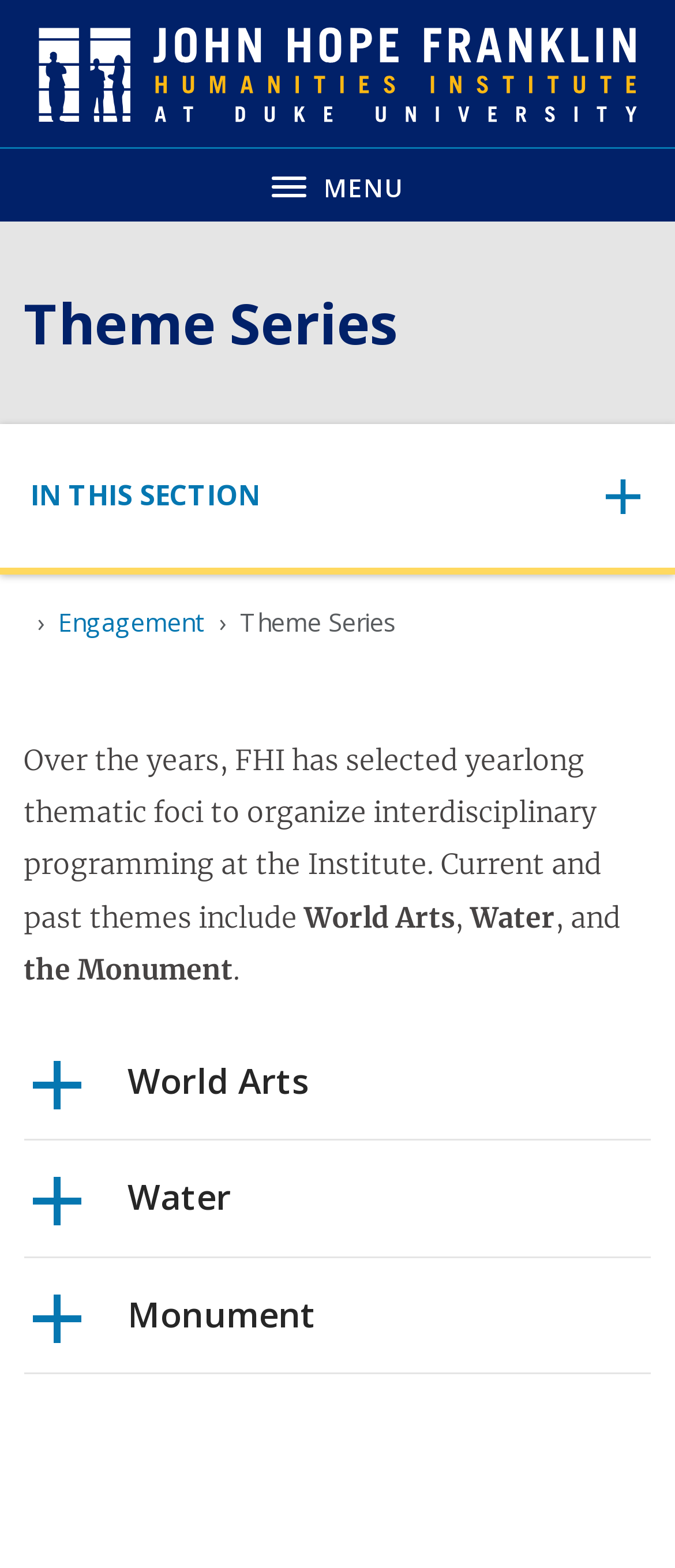What is the name of the institute?
Using the screenshot, give a one-word or short phrase answer.

Franklin Humanities Institute